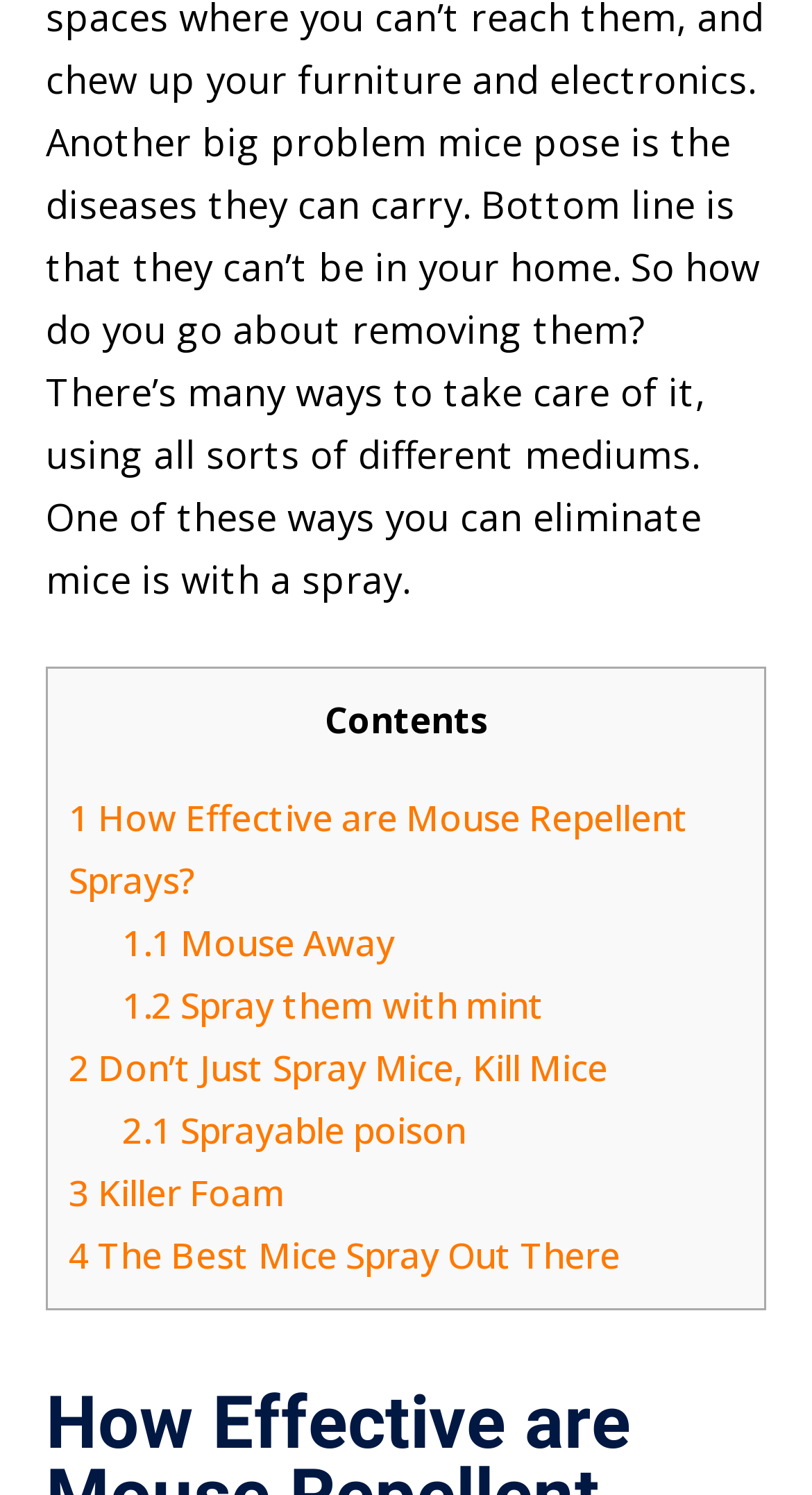Find the bounding box coordinates of the UI element according to this description: "1.1 Mouse Away".

[0.15, 0.614, 0.486, 0.646]